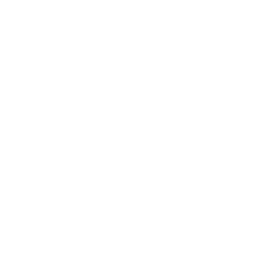Describe all the aspects of the image extensively.

The image showcases the "FEAR OF GOD ESSENTIALS SS22 PULLOVER" in a stylish design, set against a neutral backdrop that enhances its visual appeal. This pullover, presented in a rich shade of "Dark Oatmeal," is crafted with comfort and fashion in mind, making it an essential addition to any wardrobe. 

Accompanying the image is a promotional offer highlighting a savings of £20.00, bringing the sale price down to £220.00 from a regular price of £240.00. This pullover is part of a curated collection, positioned under the "RELATED PRODUCTS" section, indicating its relevance to other items shoppers may find appealing. The emphasis on savings adds an enticing element for potential buyers, making it not only a fashionable choice but also a smart shopping decision. 

Overall, this pullover reflects the contemporary aesthetic and superior quality synonymous with the Fear of God brand, appealing to both streetwear enthusiasts and anyone looking for versatile, high-quality apparel.